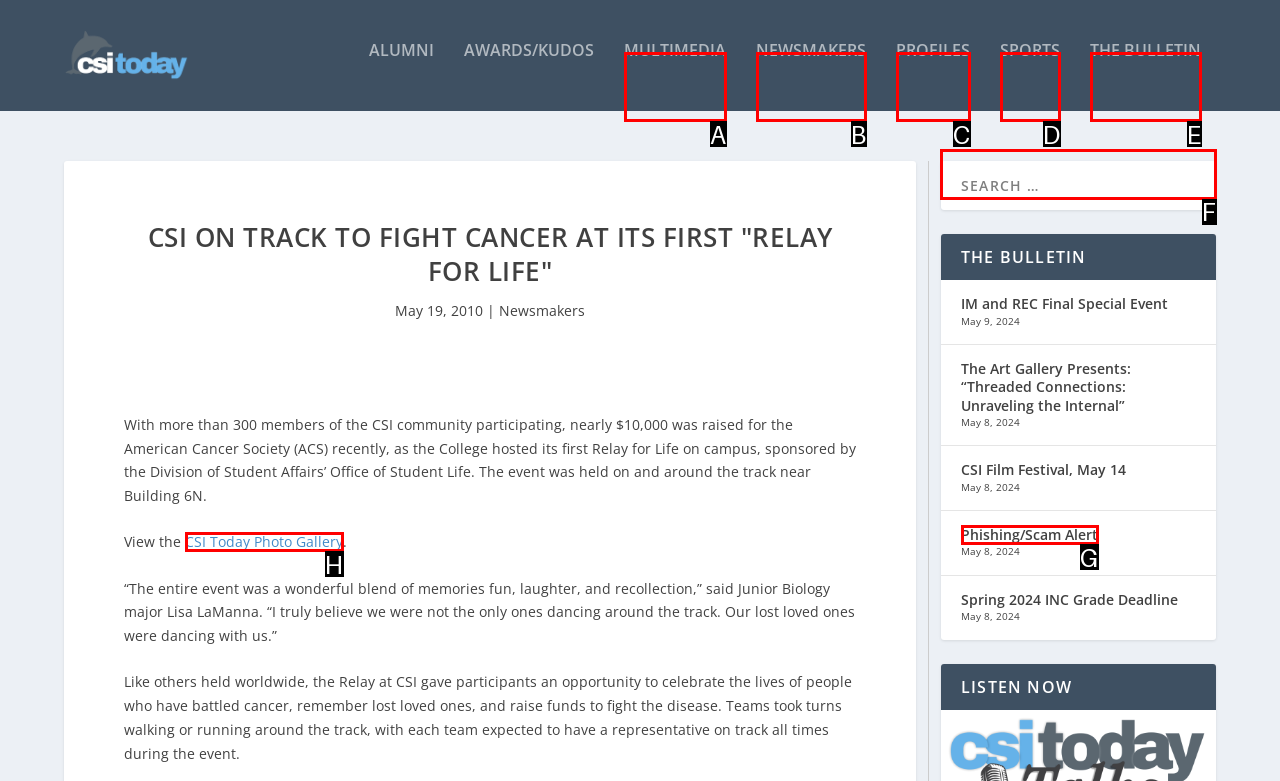Which letter corresponds to the correct option to complete the task: Search for something?
Answer with the letter of the chosen UI element.

F